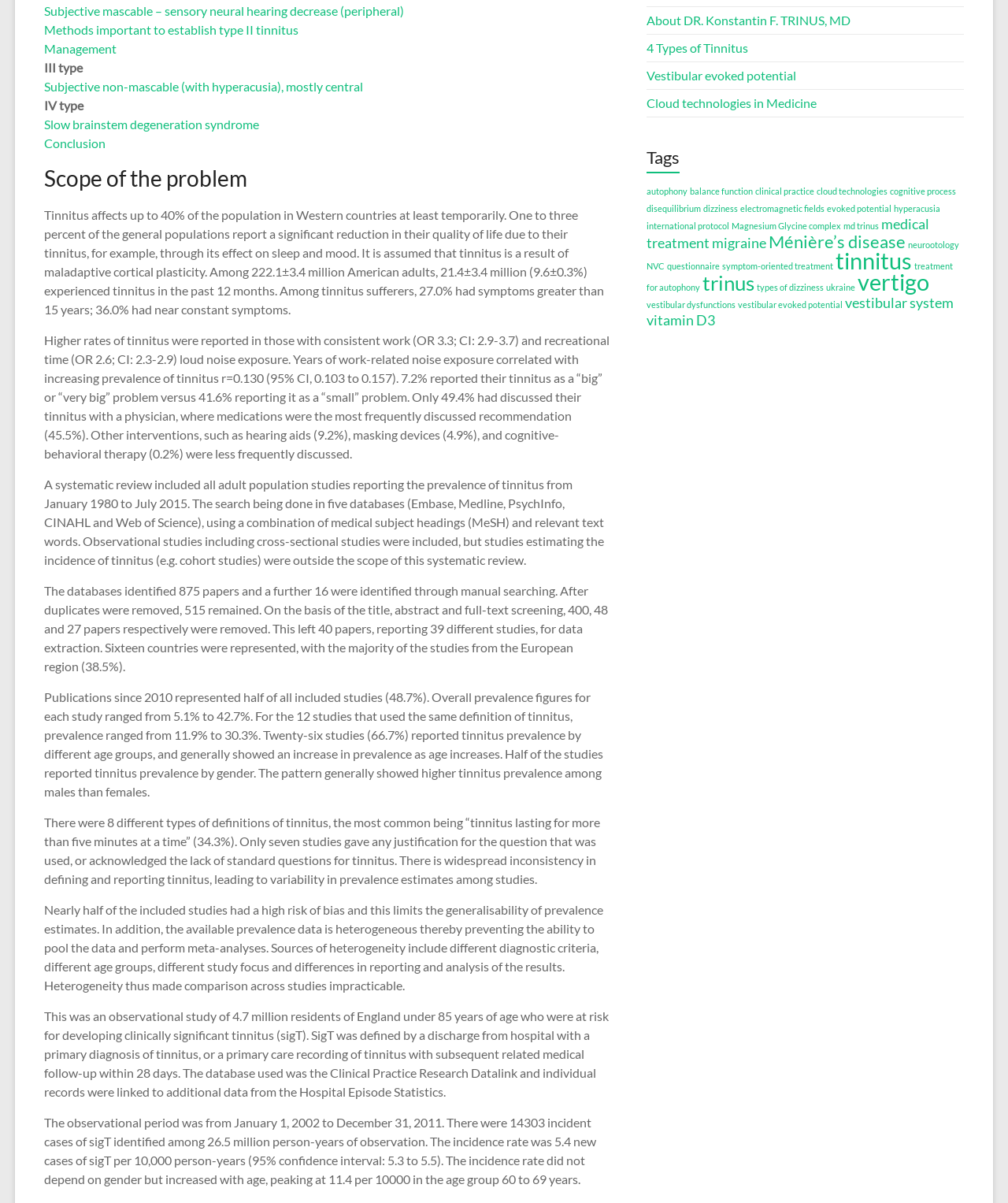Please specify the bounding box coordinates in the format (top-left x, top-left y, bottom-right x, bottom-right y), with all values as floating point numbers between 0 and 1. Identify the bounding box of the UI element described by: Division of Summer Session

None